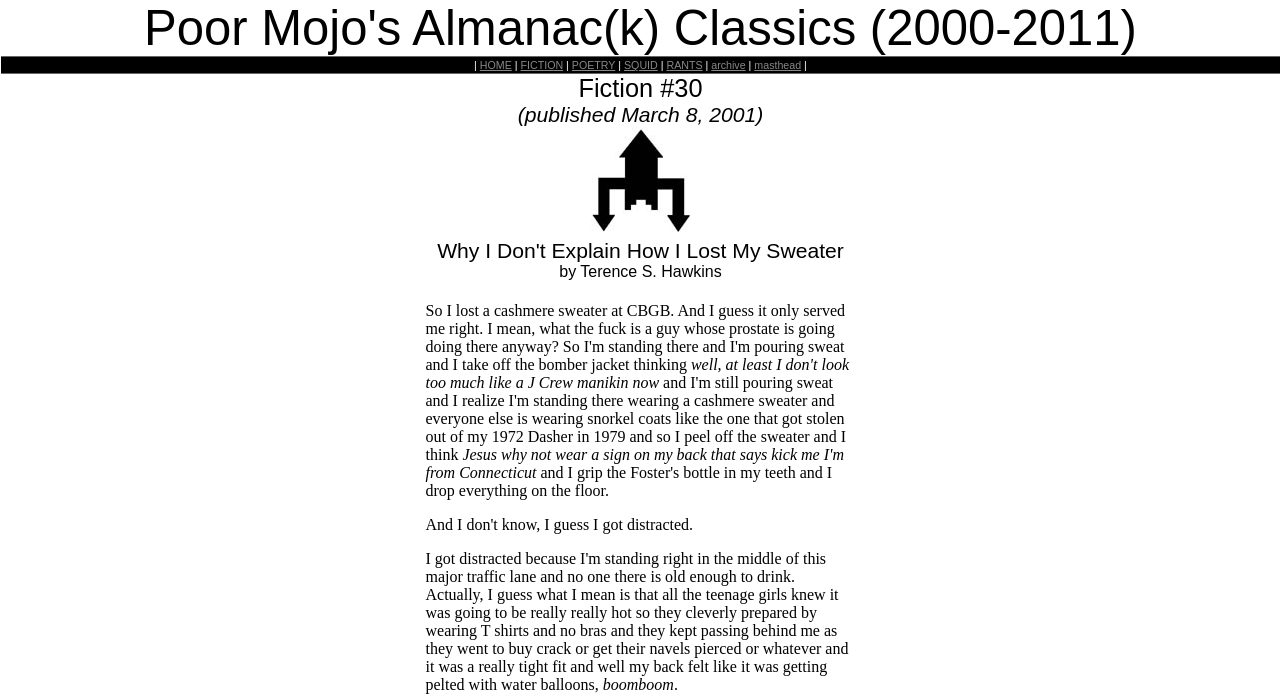What is the category of the story?
Using the screenshot, give a one-word or short phrase answer.

Fiction